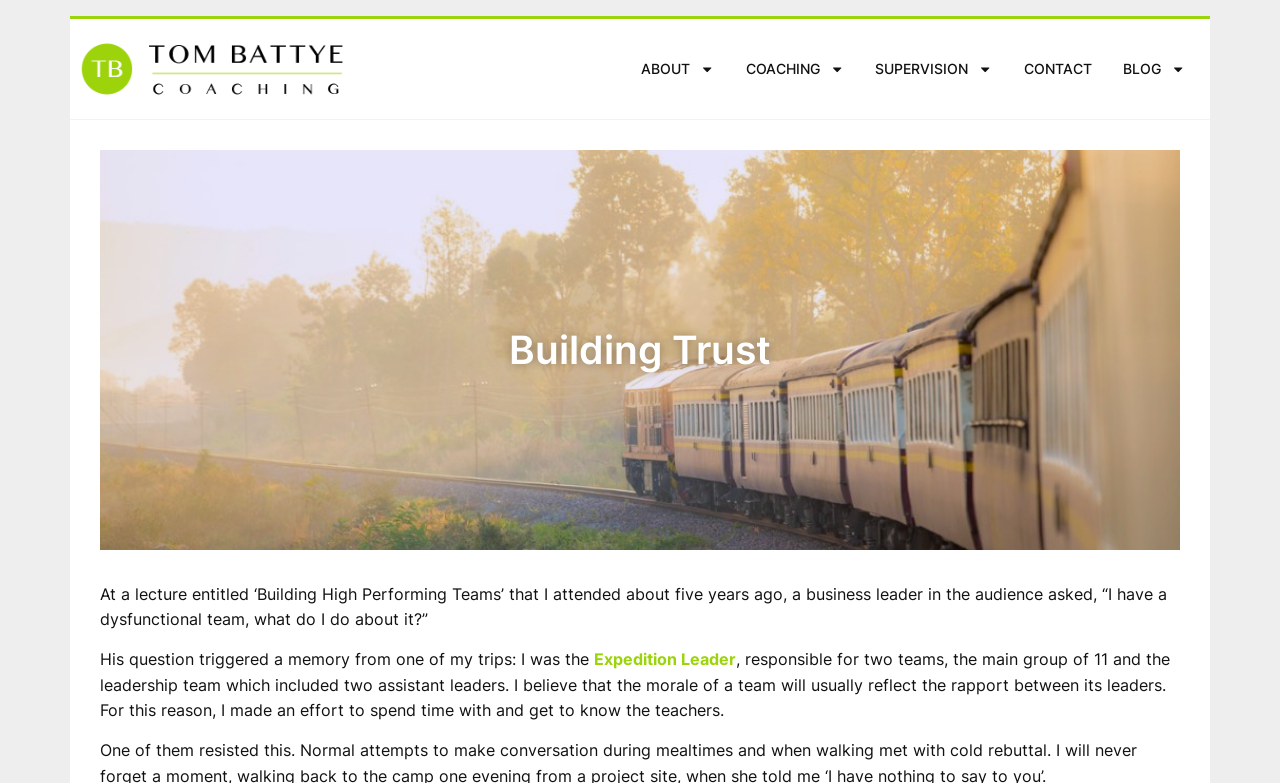Determine the bounding box coordinates for the HTML element described here: "SUPERVISION".

[0.672, 0.058, 0.787, 0.117]